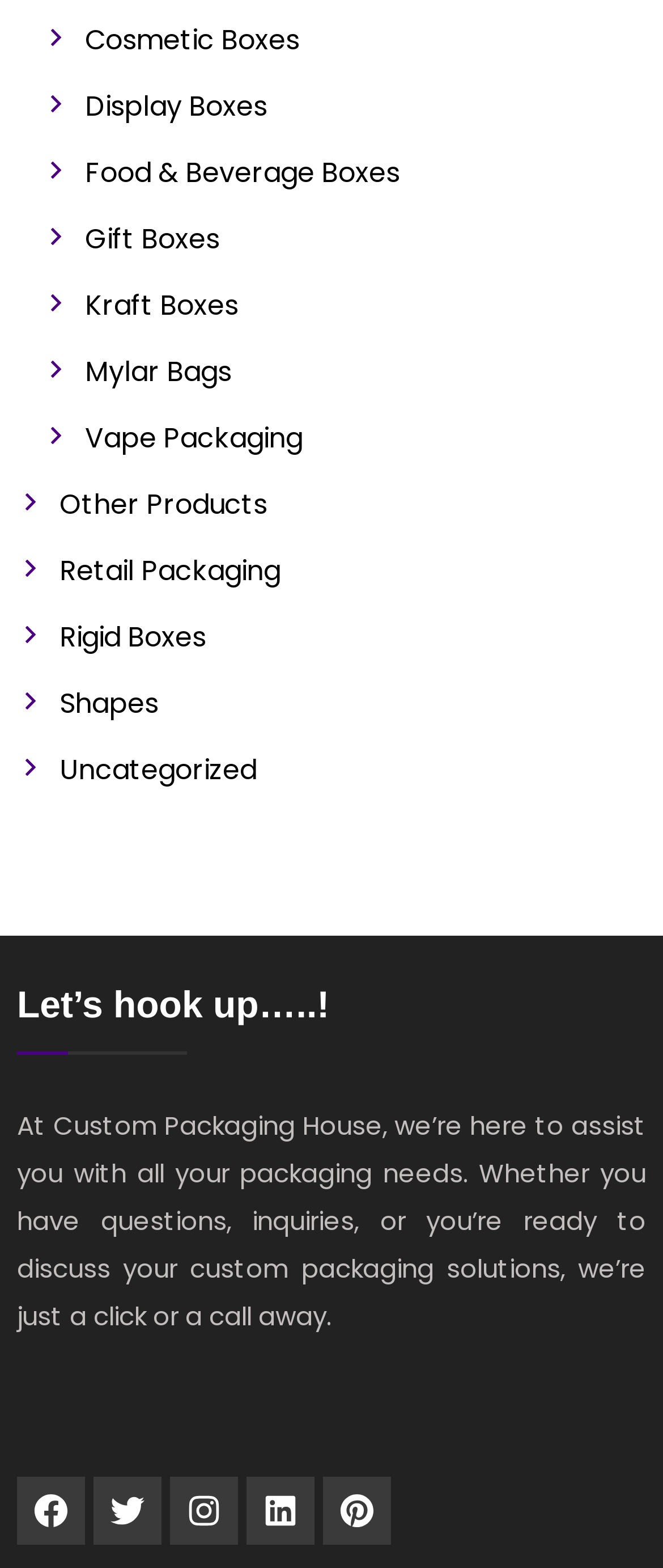How many social media links are there?
Can you offer a detailed and complete answer to this question?

I counted the number of social media links at the bottom of the webpage, which are Facebook, Twitter, Instagram, Linkedin, and Pinterest, totaling 6 links.